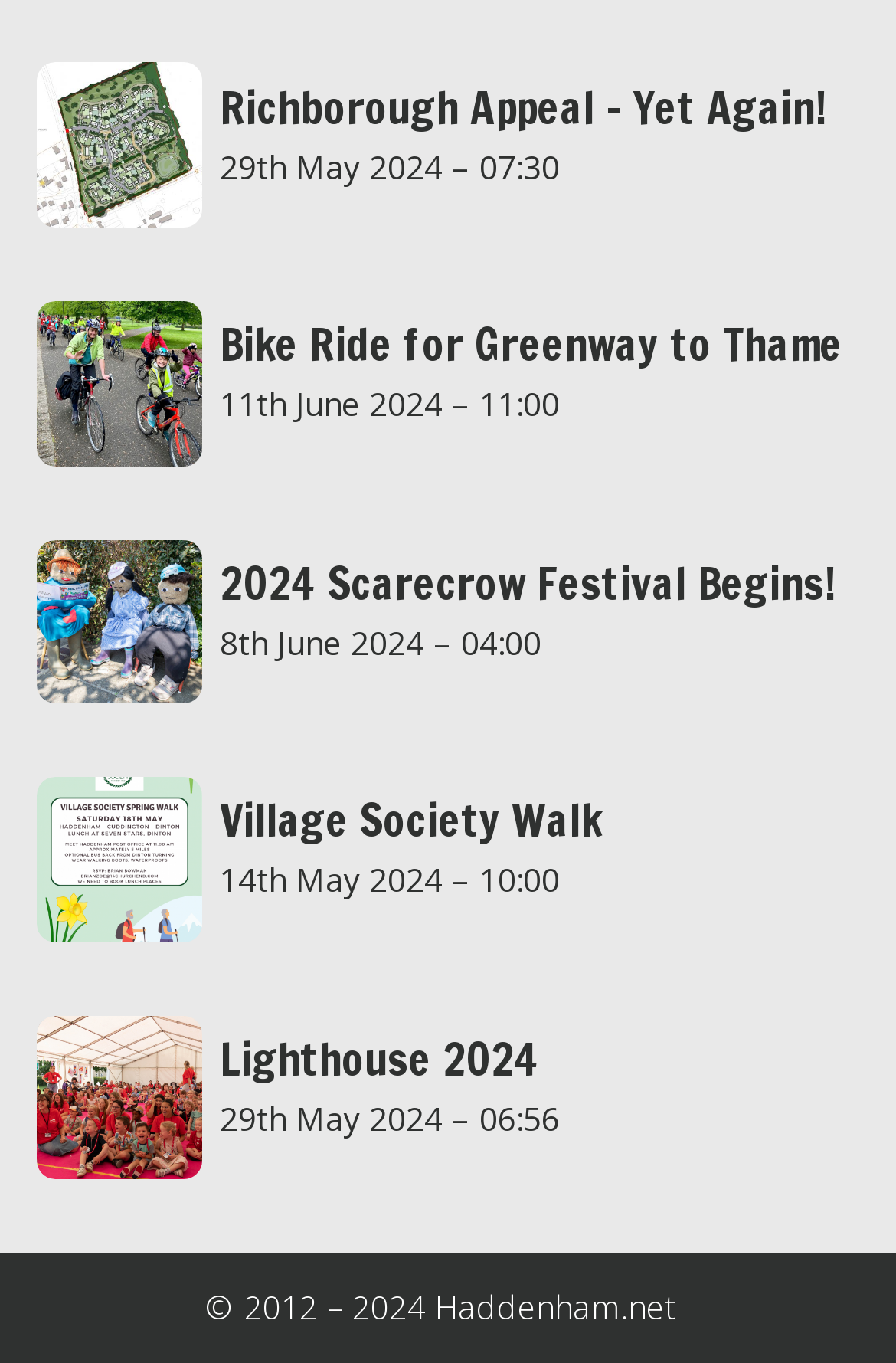What is the time of the Mass Bike Ride event?
Refer to the image and provide a concise answer in one word or phrase.

11:00